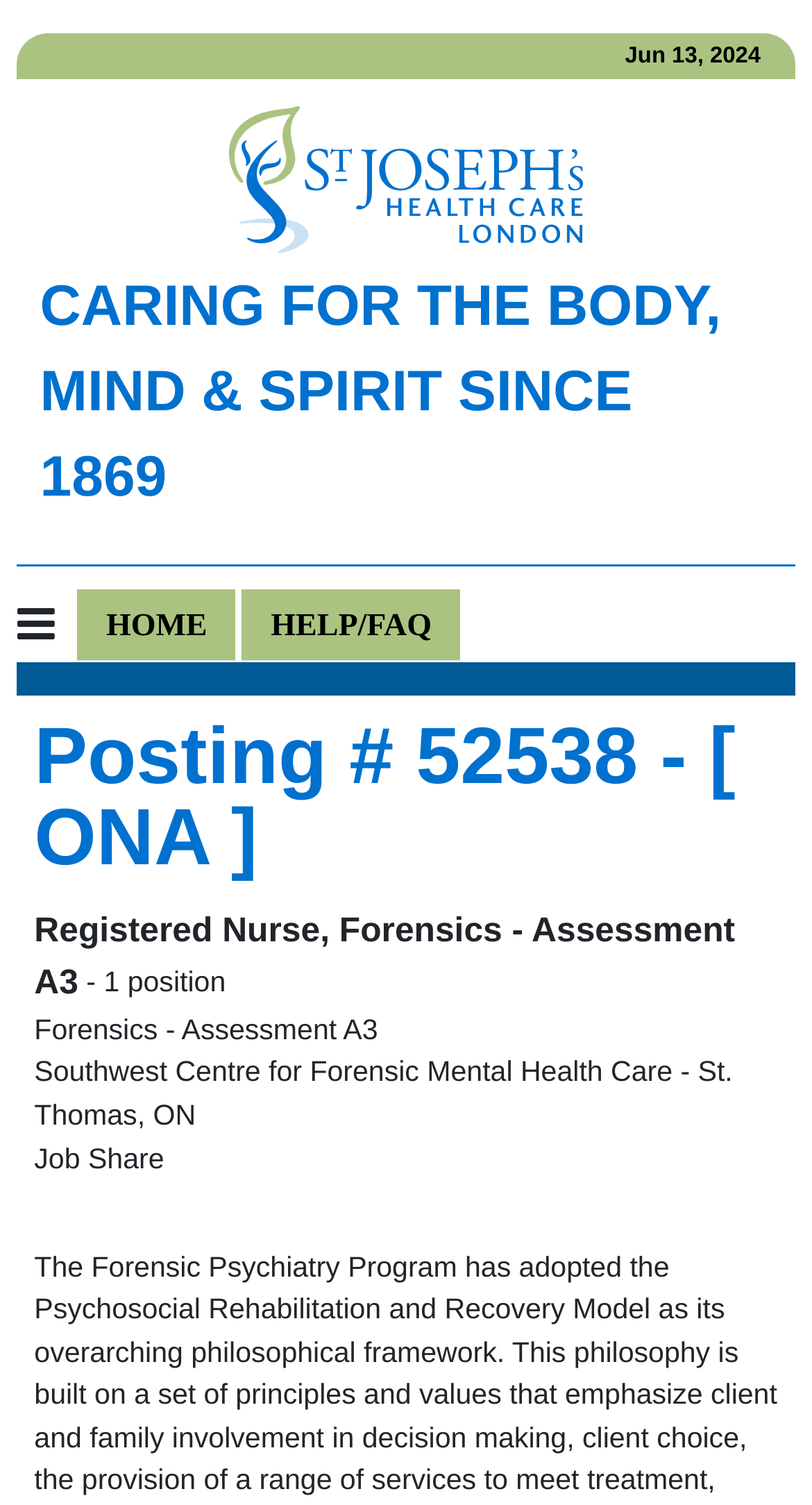Describe every aspect of the webpage in a detailed manner.

The webpage appears to be a job posting page for St. Joseph's Health Care London. At the top of the page, there is a logo of St. Joseph's Health Care London, accompanied by a tagline "CARING FOR THE BODY, MIND & SPIRIT SINCE 1869". Below the logo, there is a horizontal separator line. 

On the top-left corner, there is a button to toggle navigation, and next to it, there are two links: "HOME" and "HELP/FAQ". 

The main content of the page is a job posting, which is headed by "Posting # 52538 - [ ONA ]". The job title is "Registered Nurse, Forensics - Assessment A3", and it is a single position. The job location is "Southwest Centre for Forensic Mental Health Care - St. Thomas, ON", and it is a job share opportunity. 

There is also a date "Jun 13, 2024" displayed on the page, likely indicating the posting date.